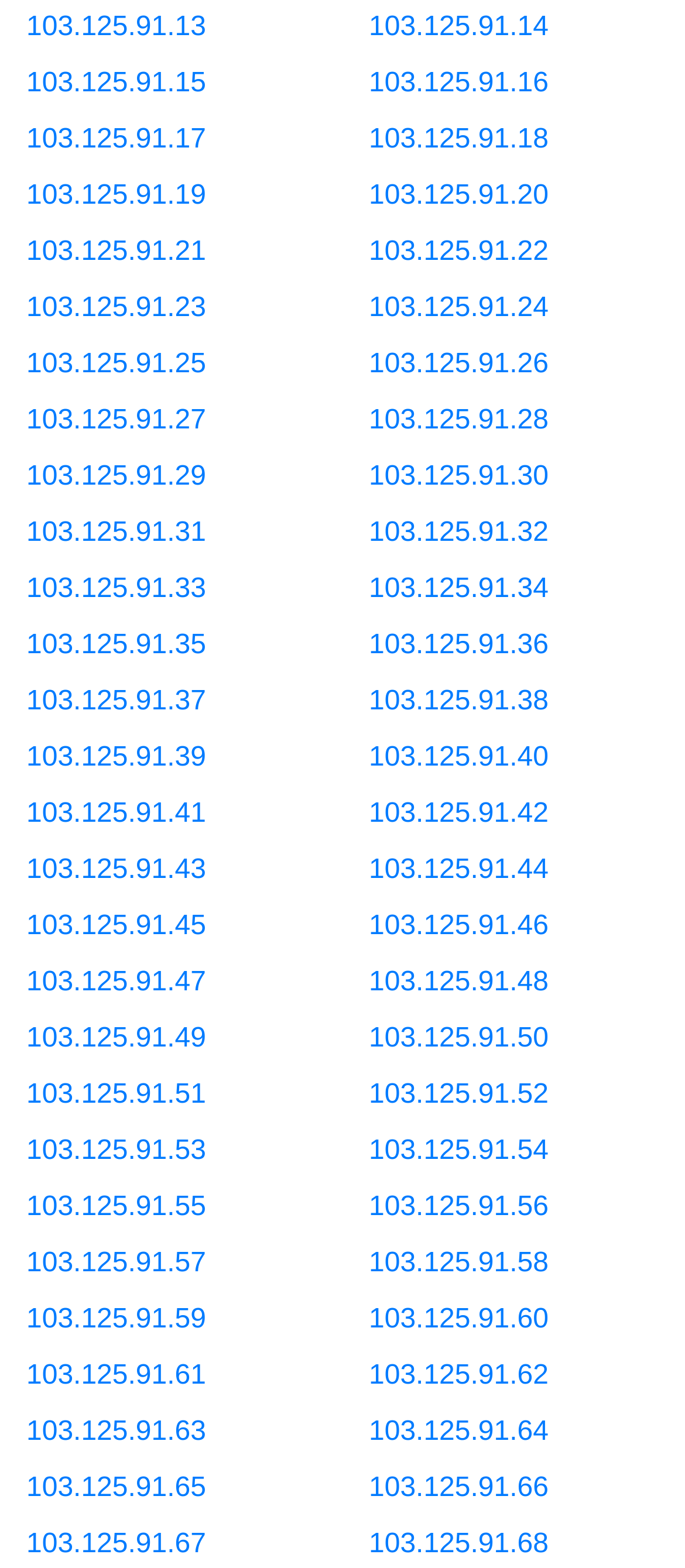Please provide the bounding box coordinates for the element that needs to be clicked to perform the instruction: "access 103.125.91.30". The coordinates must consist of four float numbers between 0 and 1, formatted as [left, top, right, bottom].

[0.538, 0.294, 0.801, 0.313]